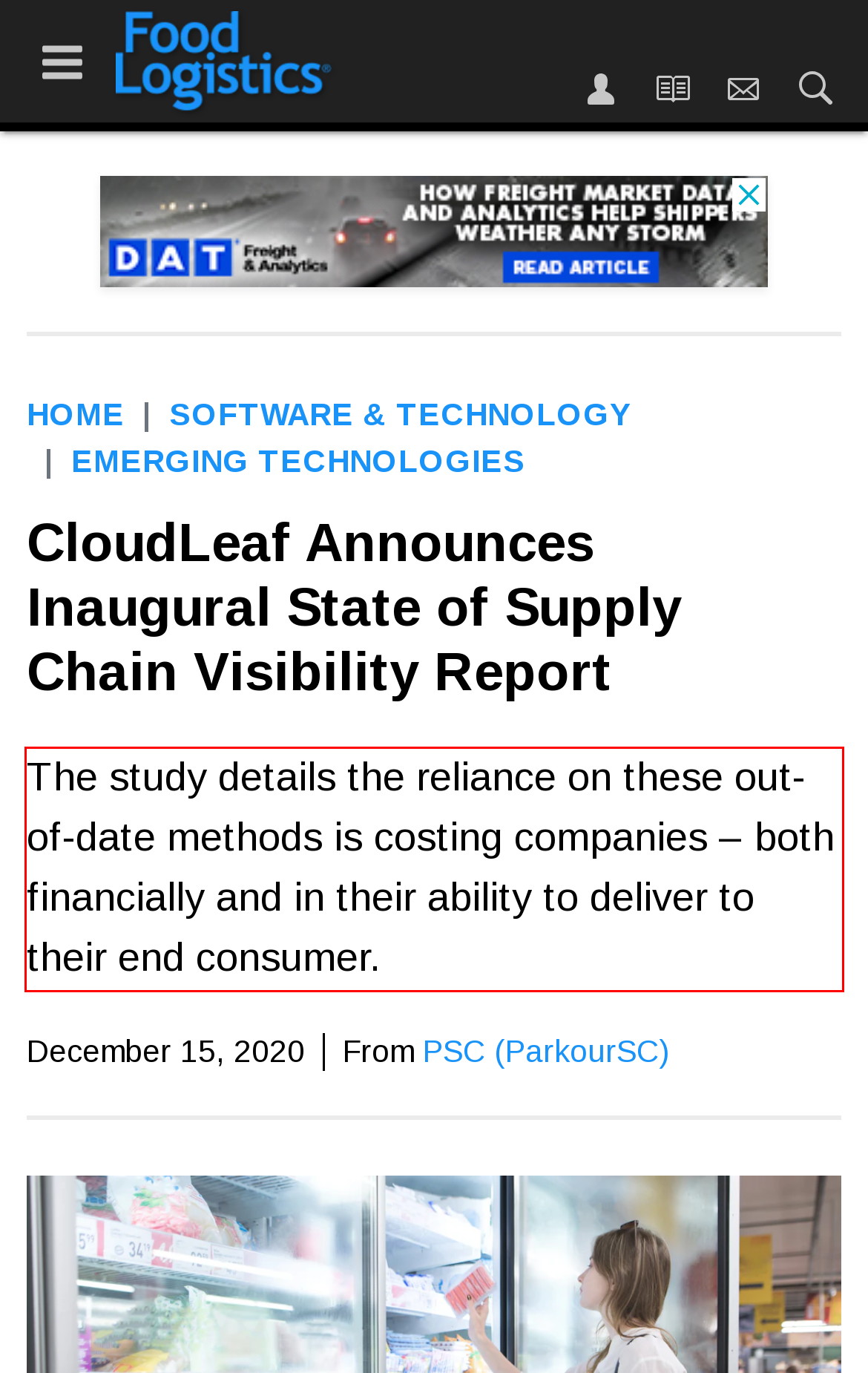You have a screenshot of a webpage with a red bounding box. Identify and extract the text content located inside the red bounding box.

The study details the reliance on these out-of-date methods is costing companies – both financially and in their ability to deliver to their end consumer.